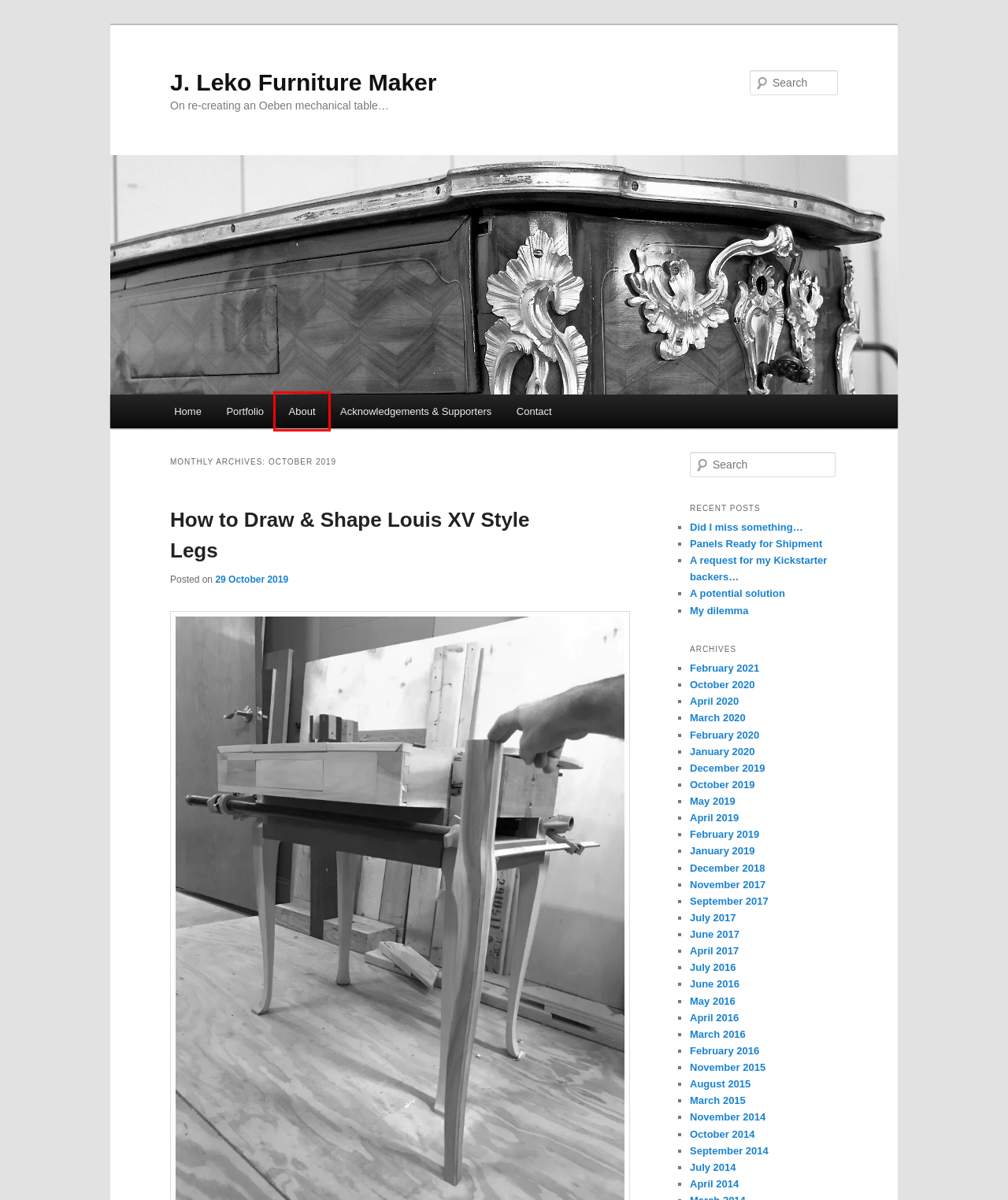You are presented with a screenshot of a webpage containing a red bounding box around a particular UI element. Select the best webpage description that matches the new webpage after clicking the element within the bounding box. Here are the candidates:
A. How to Draw & Shape Louis XV Style Legs | J. Leko Furniture Maker
B. February | 2016 | J. Leko Furniture Maker
C. March | 2015 | J. Leko Furniture Maker
D. February | 2020 | J. Leko Furniture Maker
E. January | 2020 | J. Leko Furniture Maker
F. July | 2014 | J. Leko Furniture Maker
G. About | J. Leko Furniture Maker
H. June | 2017 | J. Leko Furniture Maker

G